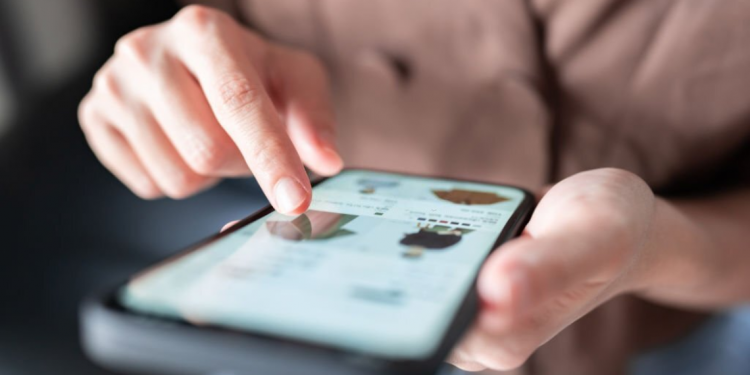How many fingers is the person using to tap the screen?
Using the image, answer in one word or phrase.

One